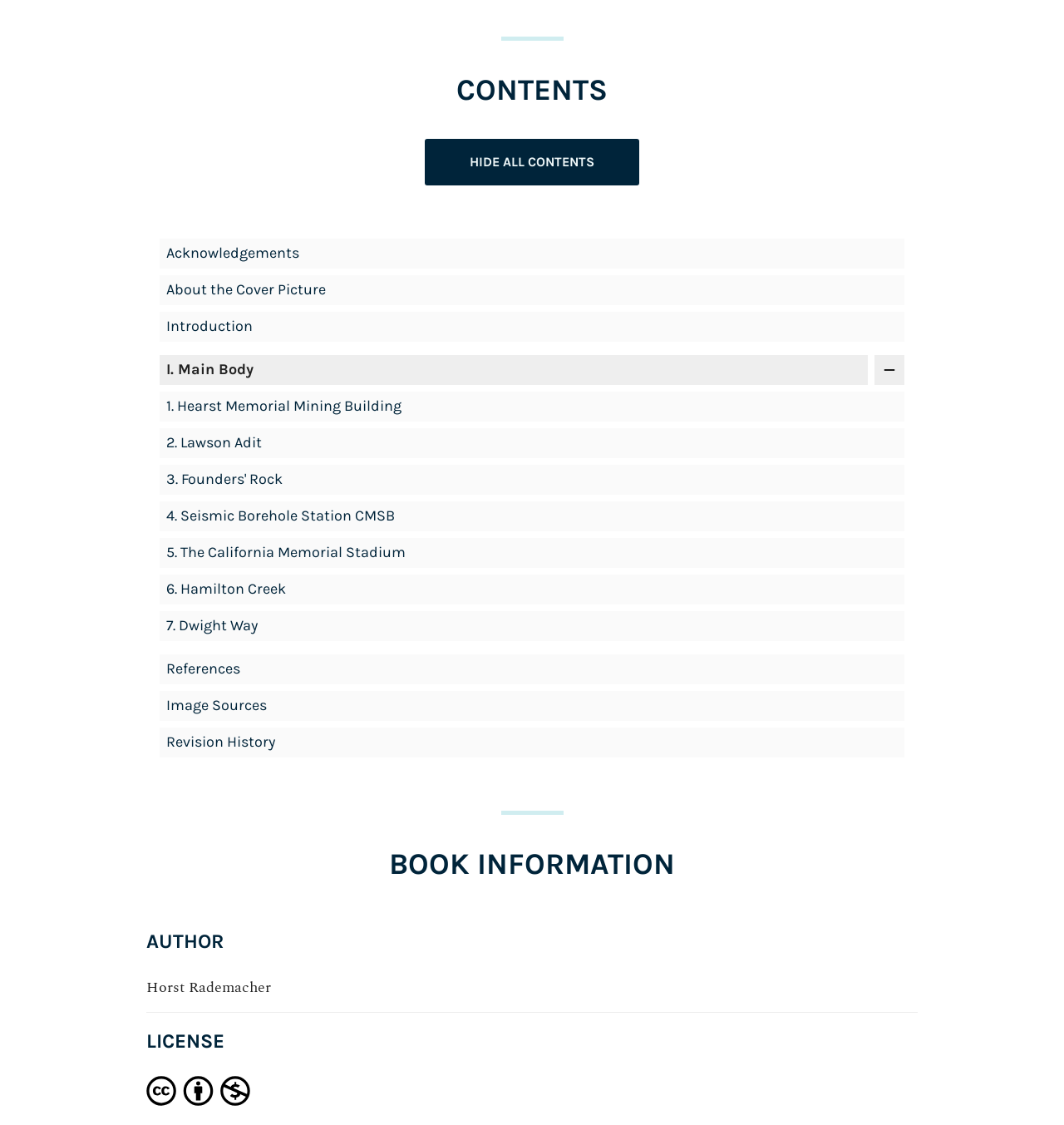What type of license is used for this book?
Give a comprehensive and detailed explanation for the question.

The license used for this book is the 'Creative Commons Attribution-NonCommercial 4.0 International License' which is indicated by an icon located below the 'LICENSE' heading with a bounding box of [0.138, 0.956, 0.235, 0.983].